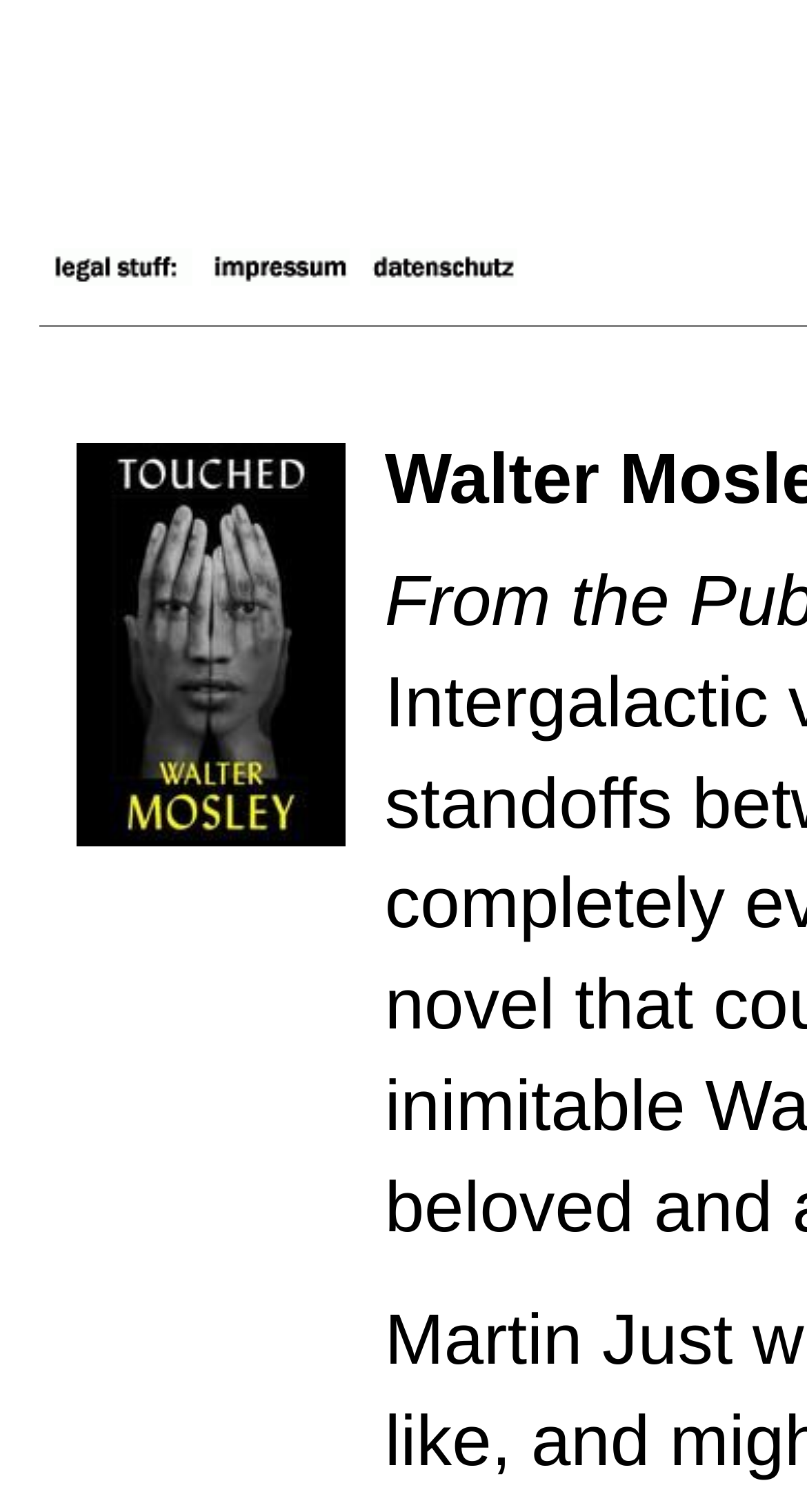Based on the element description "alt="Impressum"", predict the bounding box coordinates of the UI element.

[0.25, 0.172, 0.447, 0.195]